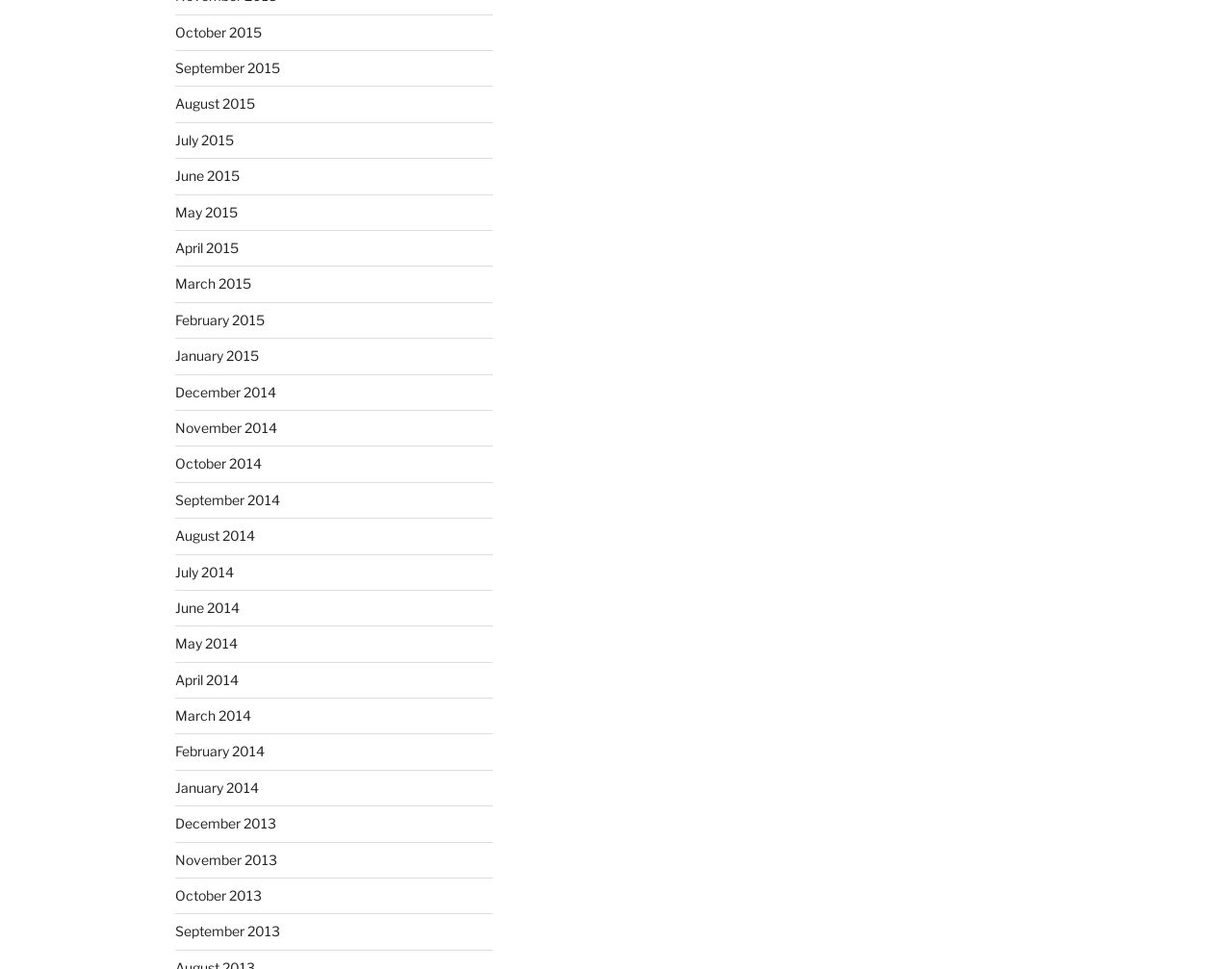Indicate the bounding box coordinates of the clickable region to achieve the following instruction: "View ESDU home."

None